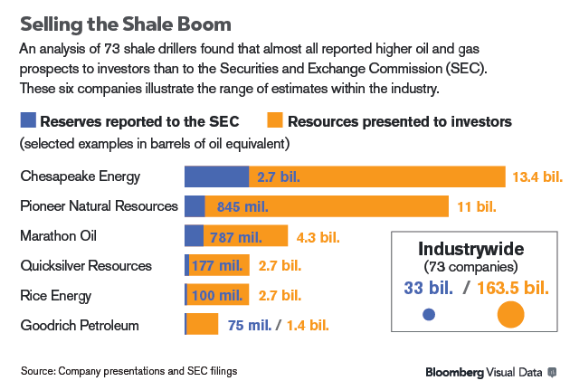Offer an in-depth caption of the image, mentioning all notable aspects.

The image titled "Selling the Shale Boom" presents a comparative analysis of oil reserves reported by various companies to the Securities and Exchange Commission (SEC) versus the resources they portray to investors. This analysis, based on a study of 73 shale drillers, highlights discrepancies often found between official filings and the information presented to potential investors.

Each company is illustrated with two bars: one representing the reserves reported to the SEC (in billions of barrels of oil equivalent) and the other showing the significantly higher amounts claimed in presentations to investors. 

- **Chesapeake Energy**: Reports 2.7 billion barrels to the SEC but presents 13.4 billion to investors.
- **Pioneer Natural Resources**: Shows 845 million to the SEC against 11 billion to investors.
- **Marathon Oil**: Indicates 787 million to the SEC while presenting 4.3 billion.
- **Quicksilver Resources**: Reports 177 million with a presentation of 2.7 billion.
- **Rice Energy**: Reports 100 million but presents 2.7 billion.
- **Goodrich Petroleum**: Indicates 75 million with an investor presentation of 1.4 billion.

The image also provides industry-wide data, revealing that across 73 companies, the reported reserves total 33 billion, while the resources presented to investors amount to 163.5 billion. This stark contrast serves to underline the importance of diligent scrutiny when evaluating oil companies. The source of this data points to both company presentations and SEC filings, emphasizing the need for thorough analysis in the investment landscape.